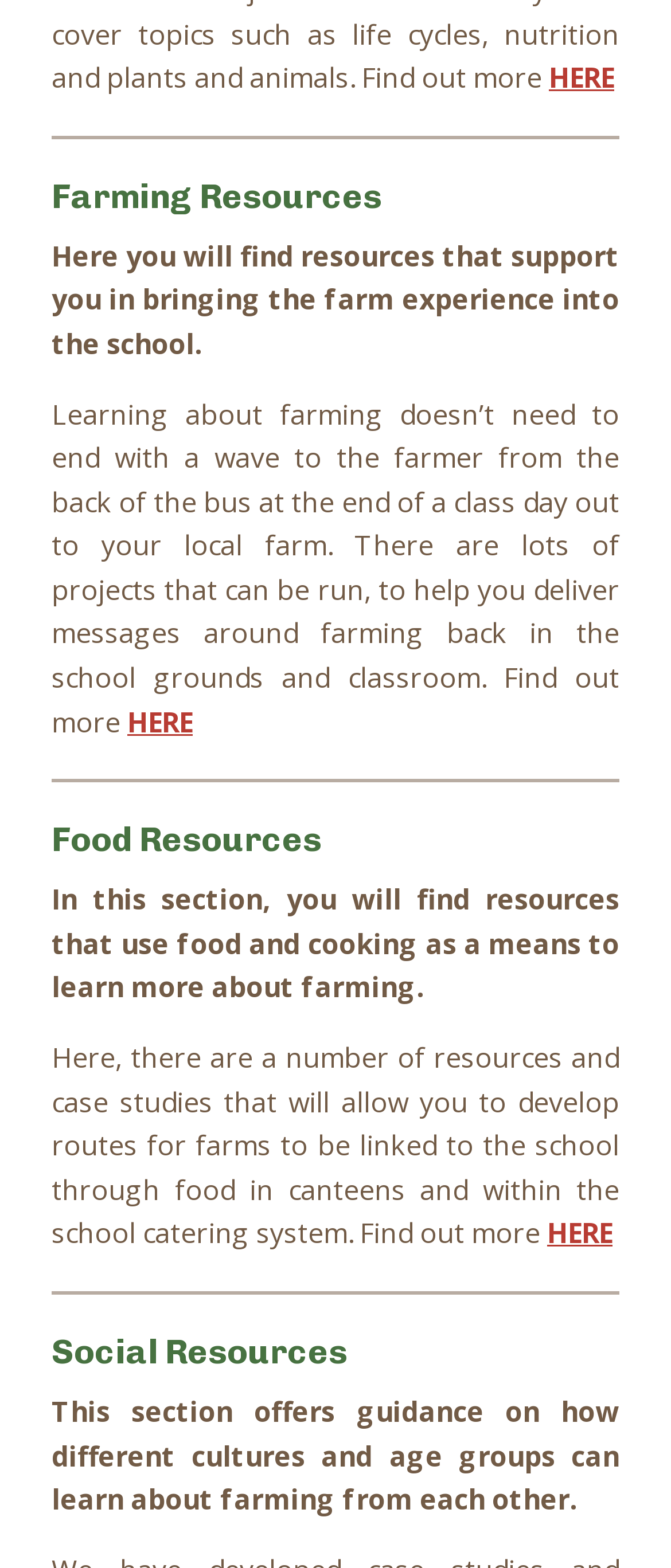How many sections are there on this webpage?
Can you provide a detailed and comprehensive answer to the question?

There are three headings on the webpage: 'Farming Resources', 'Food Resources', and 'Social Resources', which suggest that the webpage is divided into three sections.